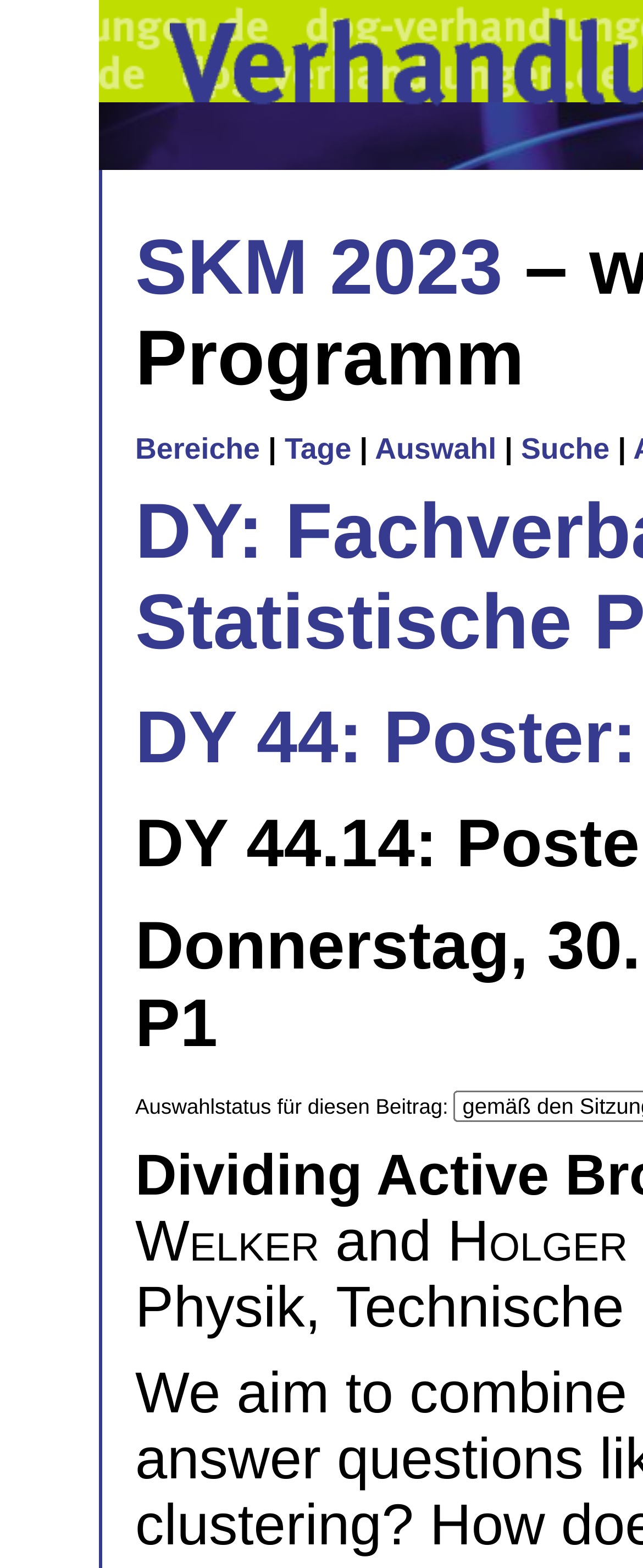Answer the question in one word or a short phrase:
How many StaticText elements are on the webpage?

3